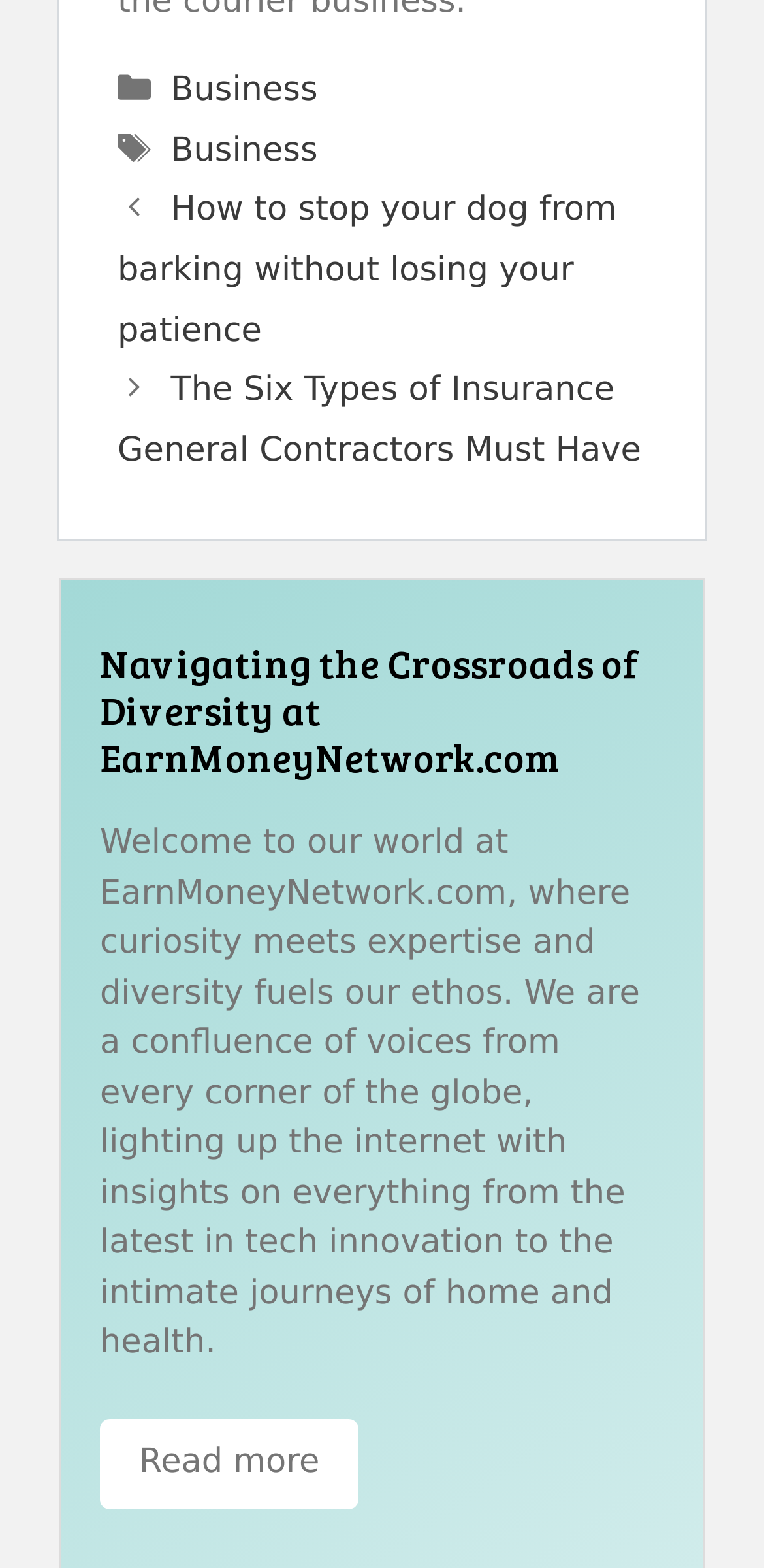Identify the bounding box of the UI component described as: "Read more".

[0.131, 0.905, 0.47, 0.962]